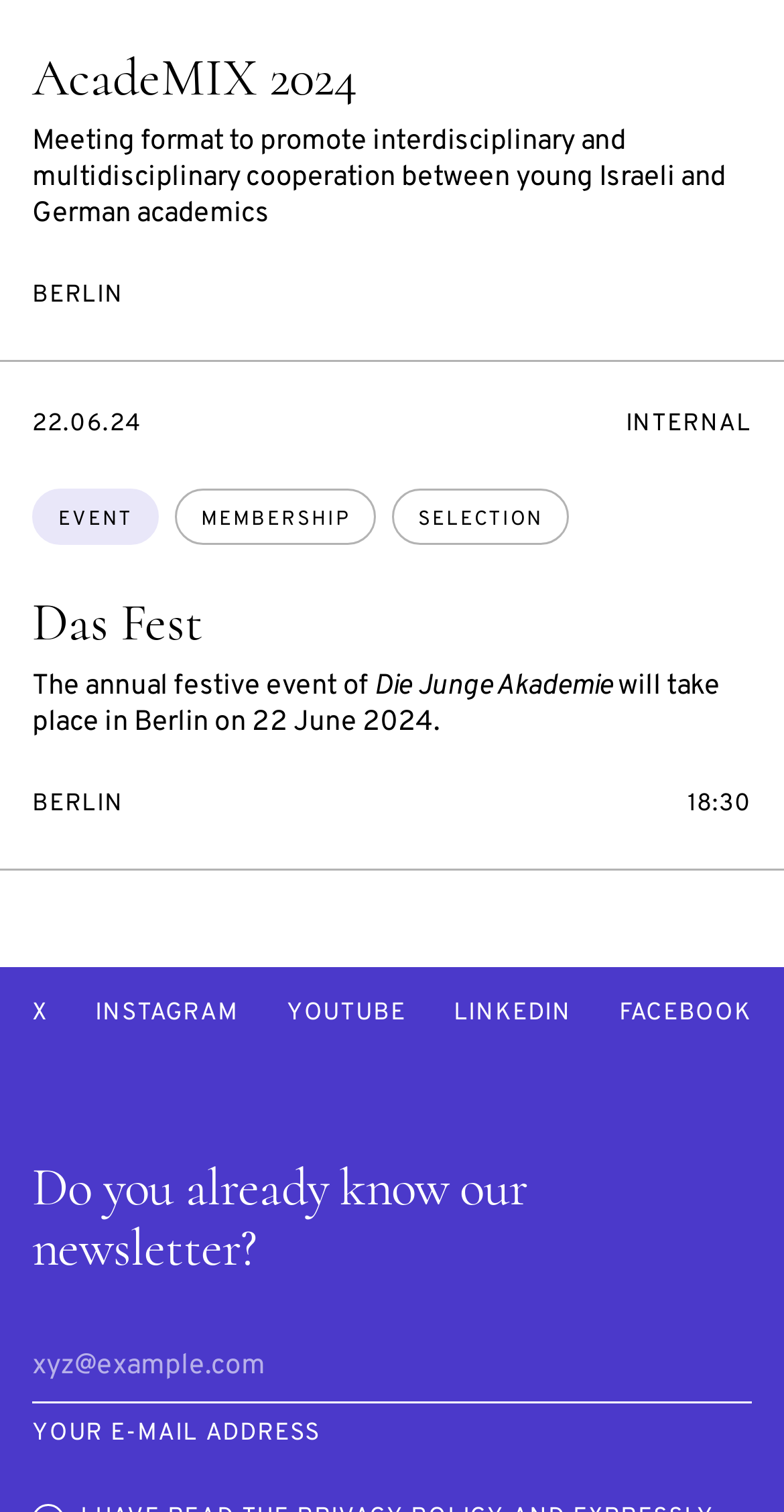What is the name of the annual festive event?
Refer to the image and provide a one-word or short phrase answer.

Das Fest